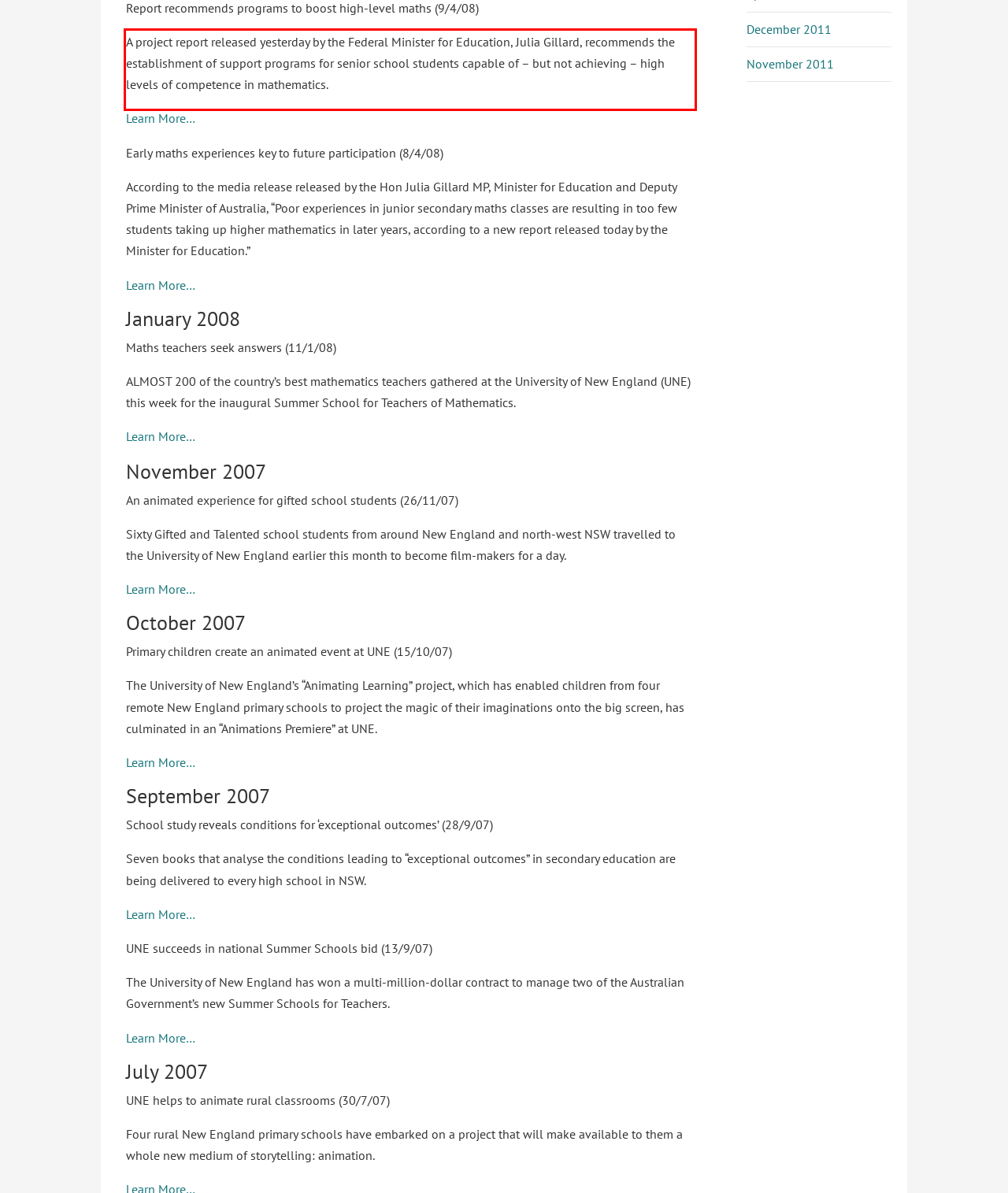Analyze the screenshot of the webpage and extract the text from the UI element that is inside the red bounding box.

A project report released yesterday by the Federal Minister for Education, Julia Gillard, recommends the establishment of support programs for senior school students capable of – but not achieving – high levels of competence in mathematics.